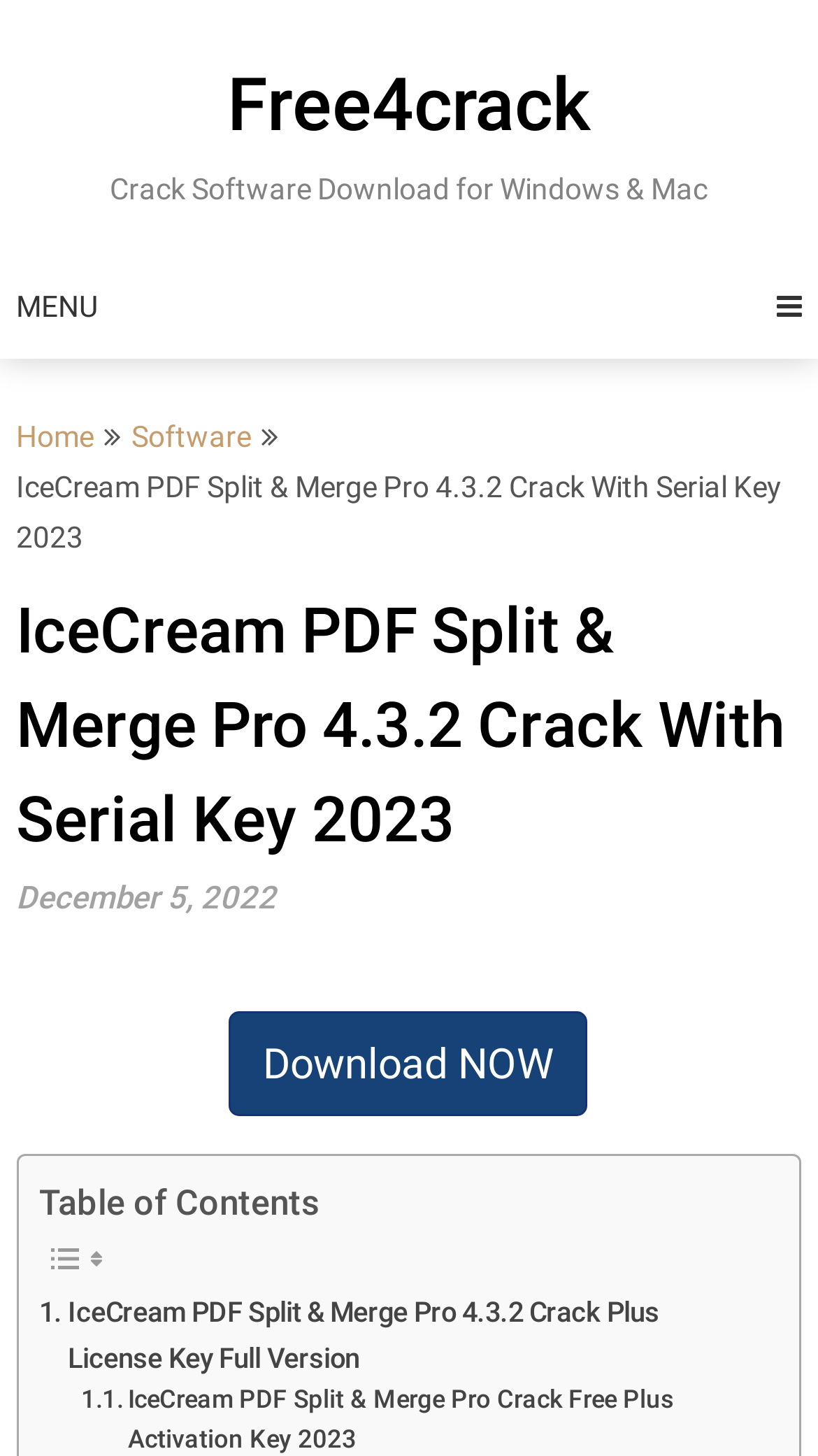Please give a concise answer to this question using a single word or phrase: 
What is the name of the website?

Free4crack